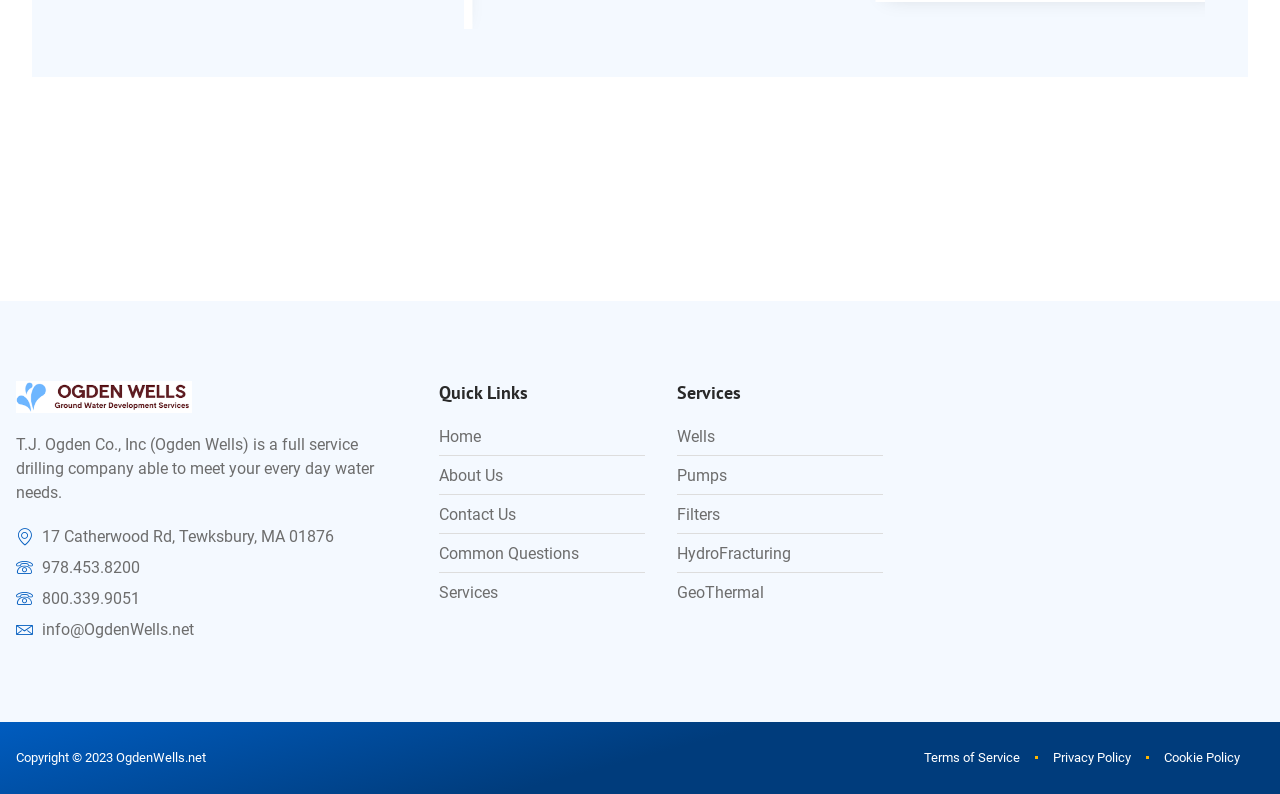Using the provided element description, identify the bounding box coordinates as (top-left x, top-left y, bottom-right x, bottom-right y). Ensure all values are between 0 and 1. Description: living.knowledge

None